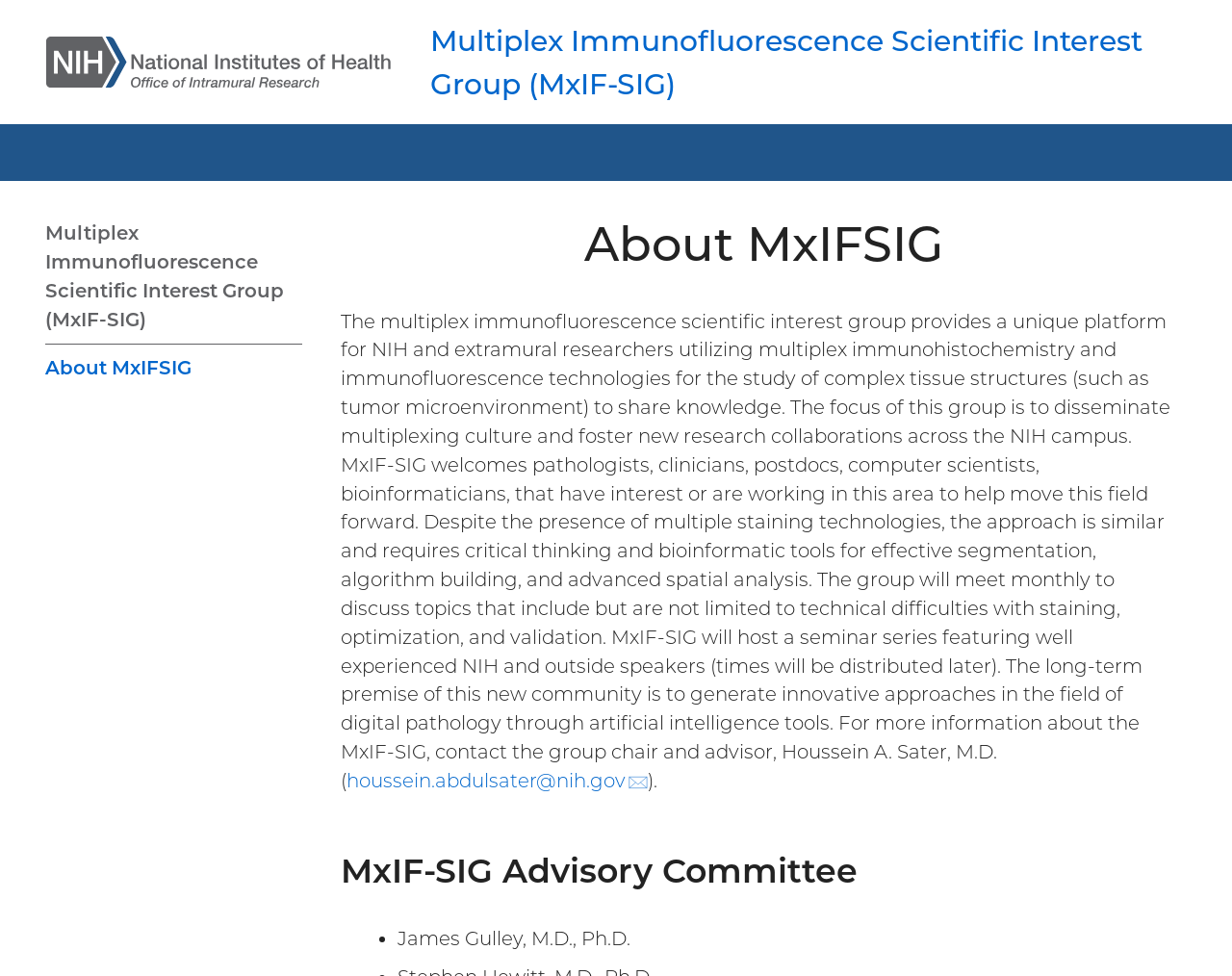Can you look at the image and give a comprehensive answer to the question:
Who is a member of the MxIF-SIG Advisory Committee?

The webpage lists James Gulley, M.D., Ph.D. as a member of the MxIF-SIG Advisory Committee, as indicated by the bullet point under the 'MxIF-SIG Advisory Committee' heading.